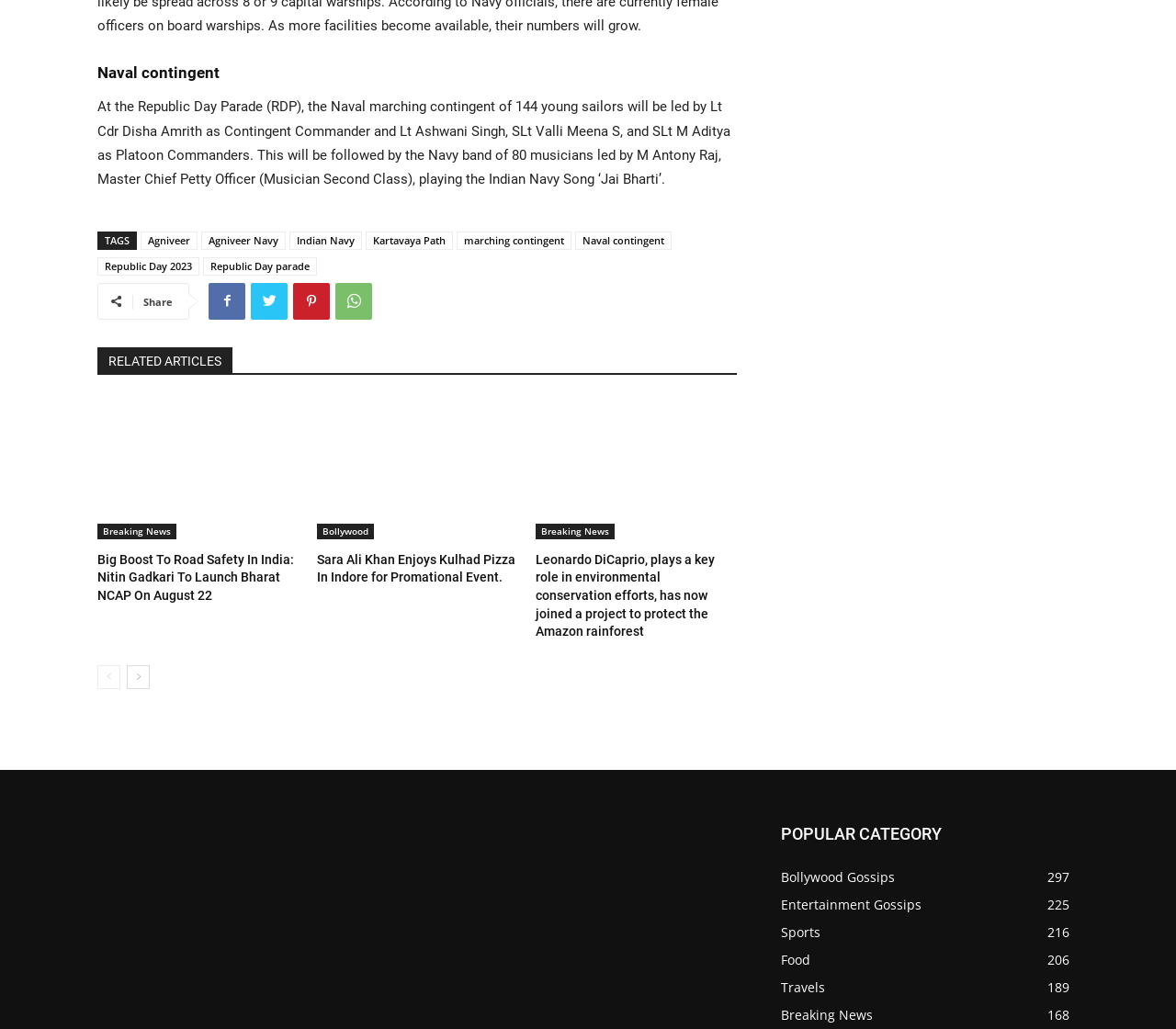Using the description: "Republic Day 2023", determine the UI element's bounding box coordinates. Ensure the coordinates are in the format of four float numbers between 0 and 1, i.e., [left, top, right, bottom].

[0.083, 0.25, 0.17, 0.268]